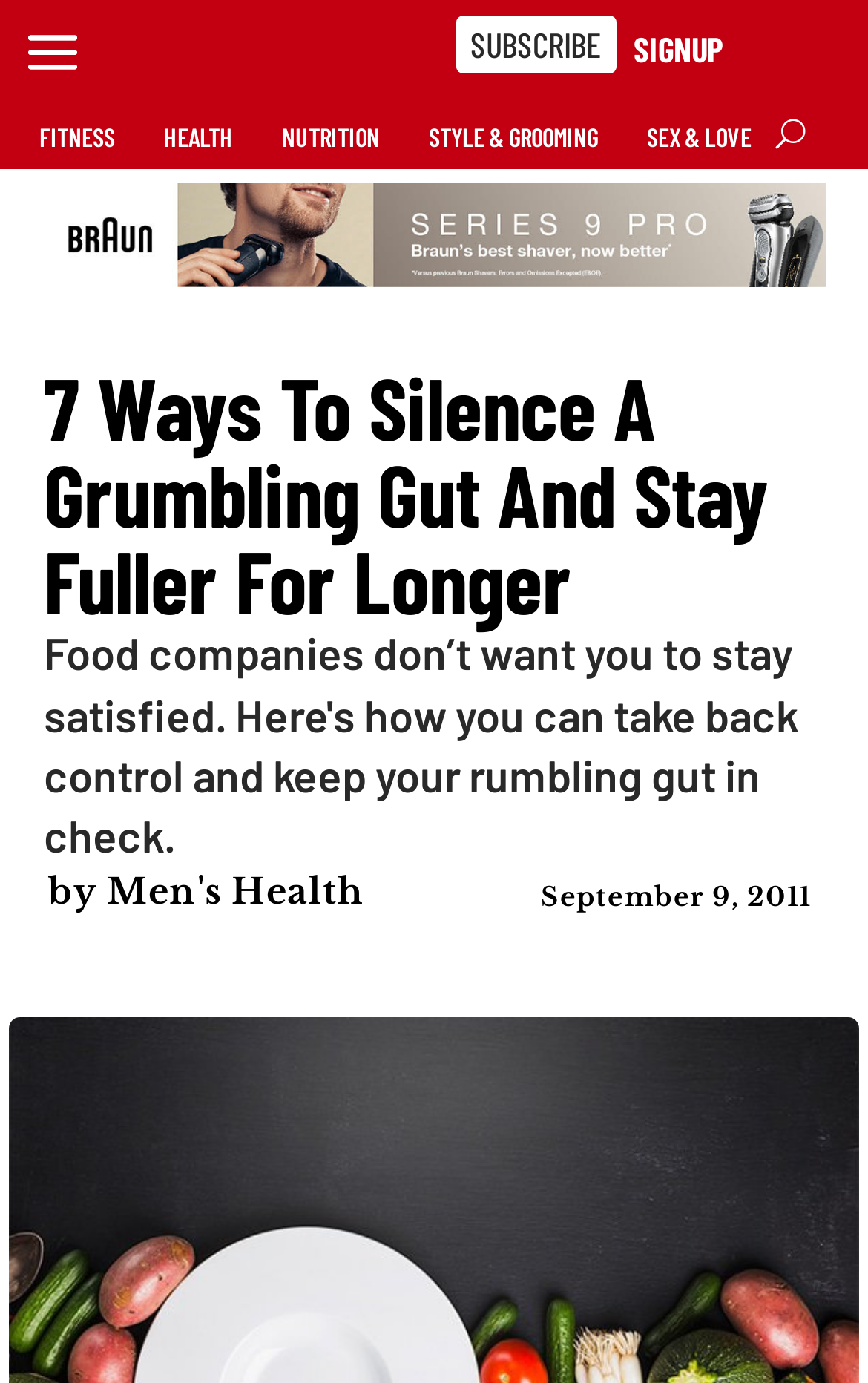Based on the provided description, "parent_node: FITNESS", find the bounding box of the corresponding UI element in the screenshot.

[0.894, 0.073, 0.927, 0.122]